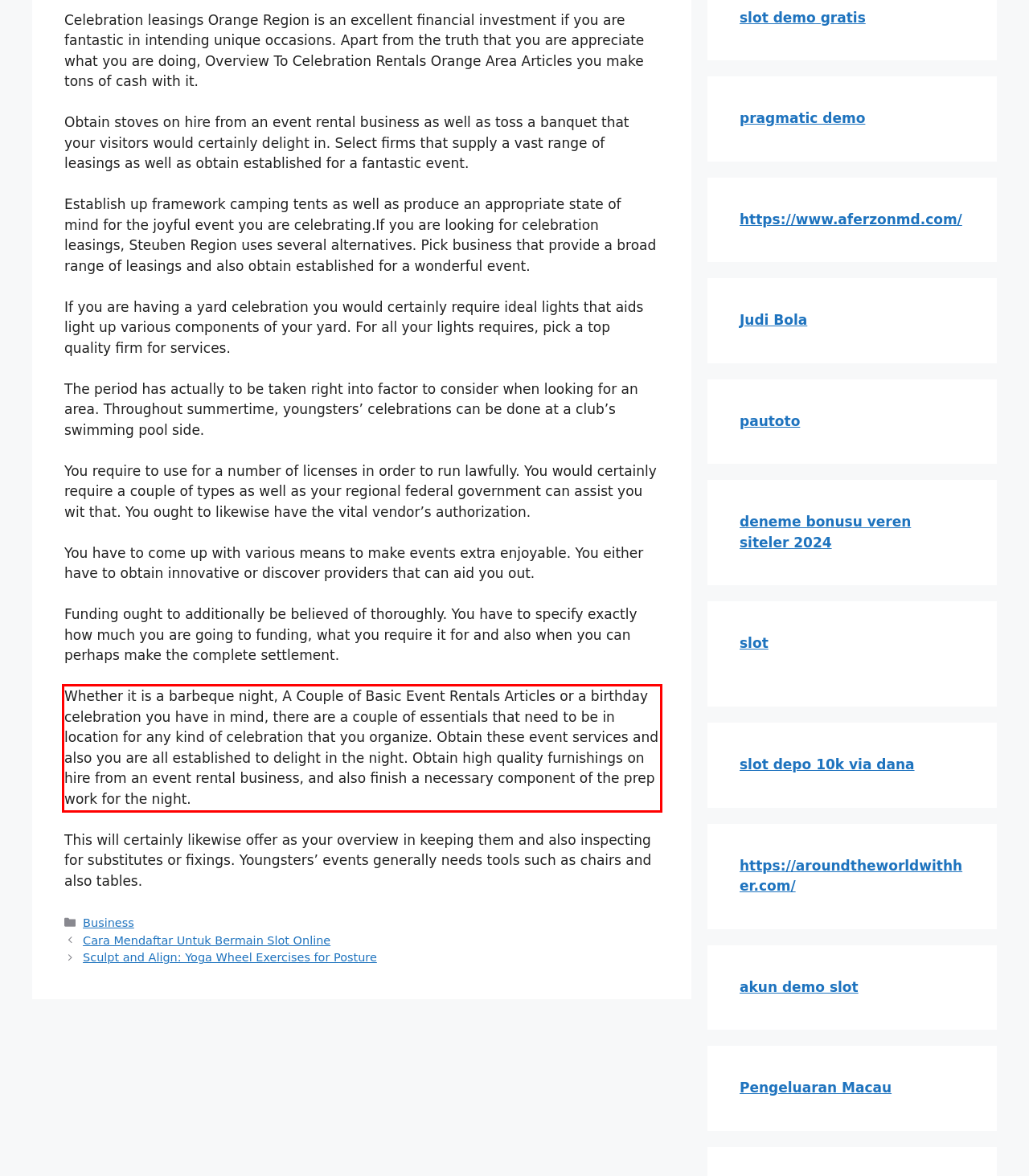You have a screenshot of a webpage, and there is a red bounding box around a UI element. Utilize OCR to extract the text within this red bounding box.

Whether it is a barbeque night, A Couple of Basic Event Rentals Articles or a birthday celebration you have in mind, there are a couple of essentials that need to be in location for any kind of celebration that you organize. Obtain these event services and also you are all established to delight in the night. Obtain high quality furnishings on hire from an event rental business, and also finish a necessary component of the prep work for the night.